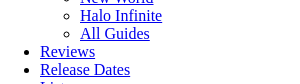Provide a comprehensive description of the image.

The image features a navigation menu or sidebar typical of a gaming-related website. It includes links to various sections such as "New World," "Halo Infinite," and "All Guides," indicating a focus on gaming content. Additionally, there are links for "Reviews" and "Release Dates," suggesting that users can easily access updated information and insights about games. The design employs blue text links, enhancing readability against a contrasting background, making it convenient for gamers and enthusiasts to find relevant guides and reviews quickly.